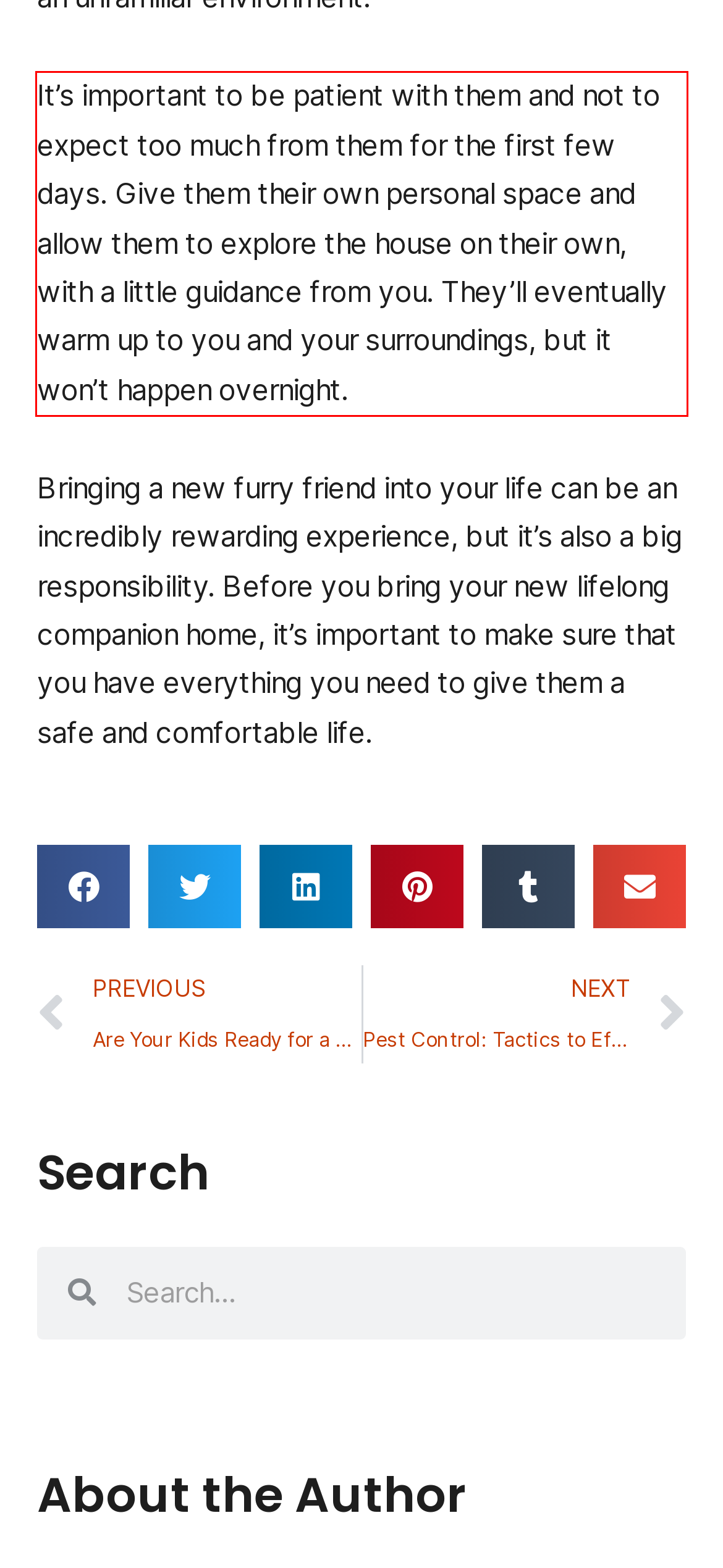Using the provided webpage screenshot, recognize the text content in the area marked by the red bounding box.

It’s important to be patient with them and not to expect too much from them for the first few days. Give them their own personal space and allow them to explore the house on their own, with a little guidance from you. They’ll eventually warm up to you and your surroundings, but it won’t happen overnight.